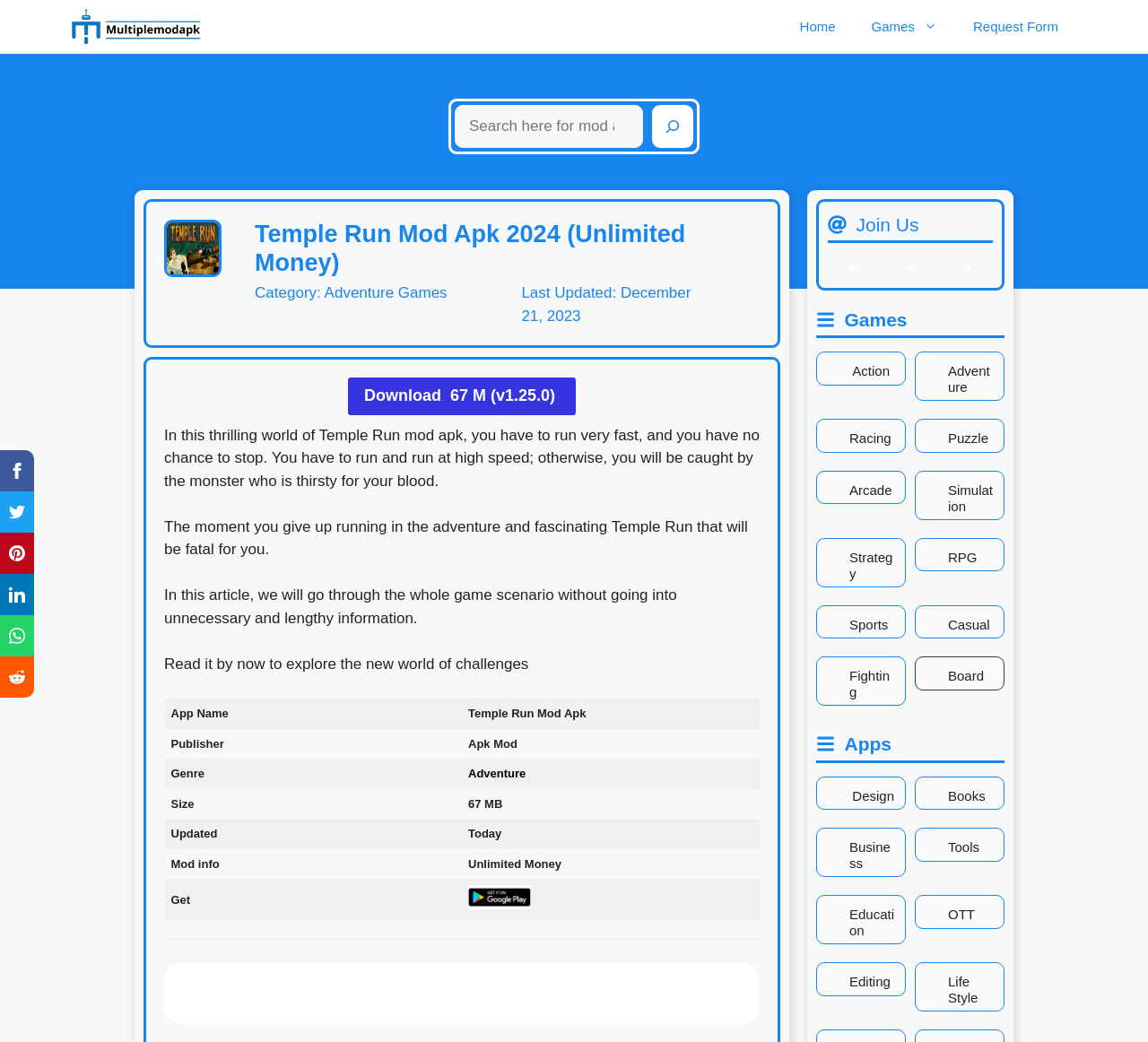Please determine the bounding box coordinates of the clickable area required to carry out the following instruction: "Get the 53.3 M Download Apk". The coordinates must be four float numbers between 0 and 1, represented as [left, top, right, bottom].

[0.143, 0.924, 0.662, 0.983]